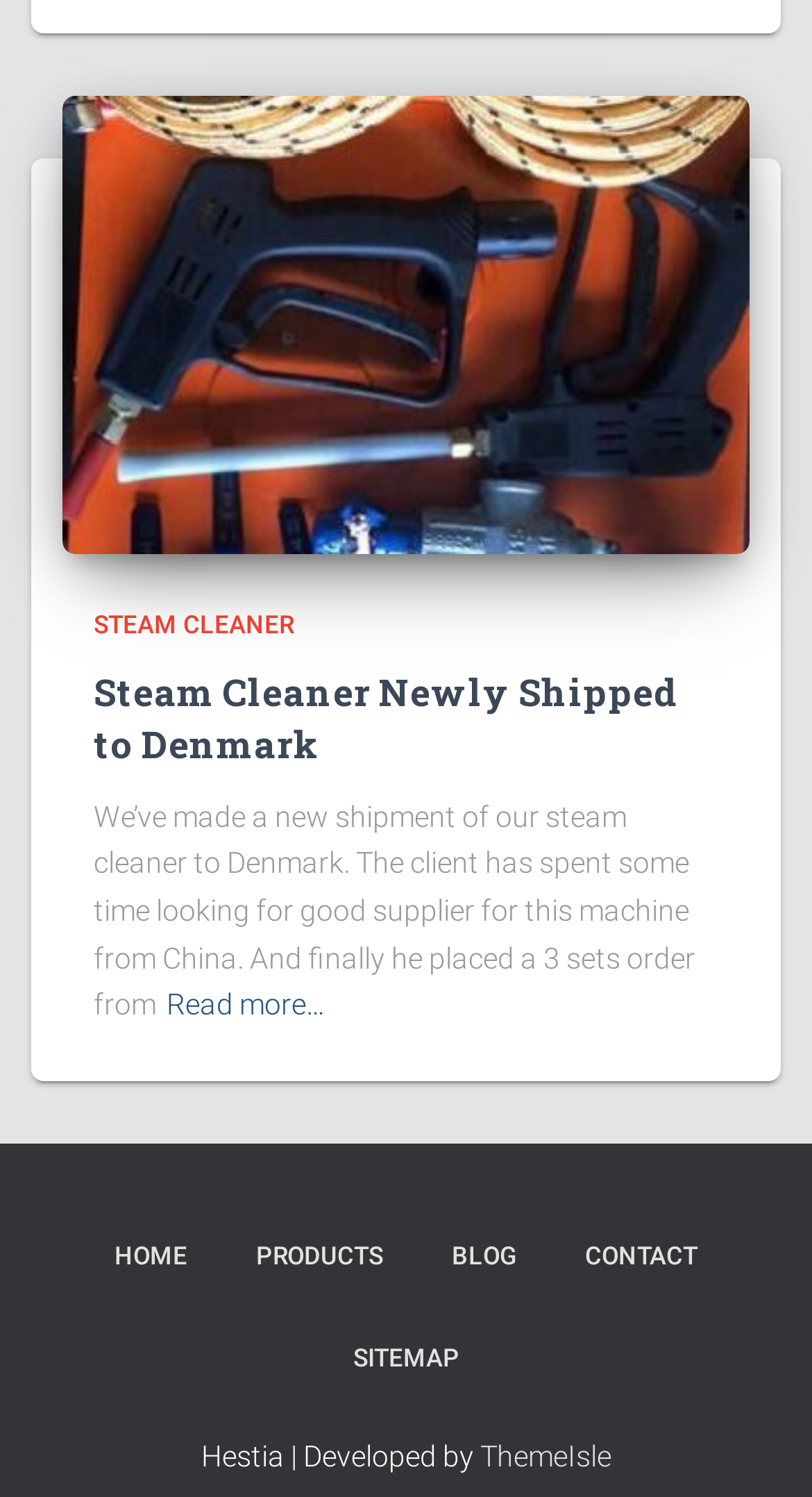From the details in the image, provide a thorough response to the question: What is the topic of the latest article?

The latest article on the webpage is about the shipment of steam cleaners to Denmark. The article provides more information about the client's order and the company's shipment process.